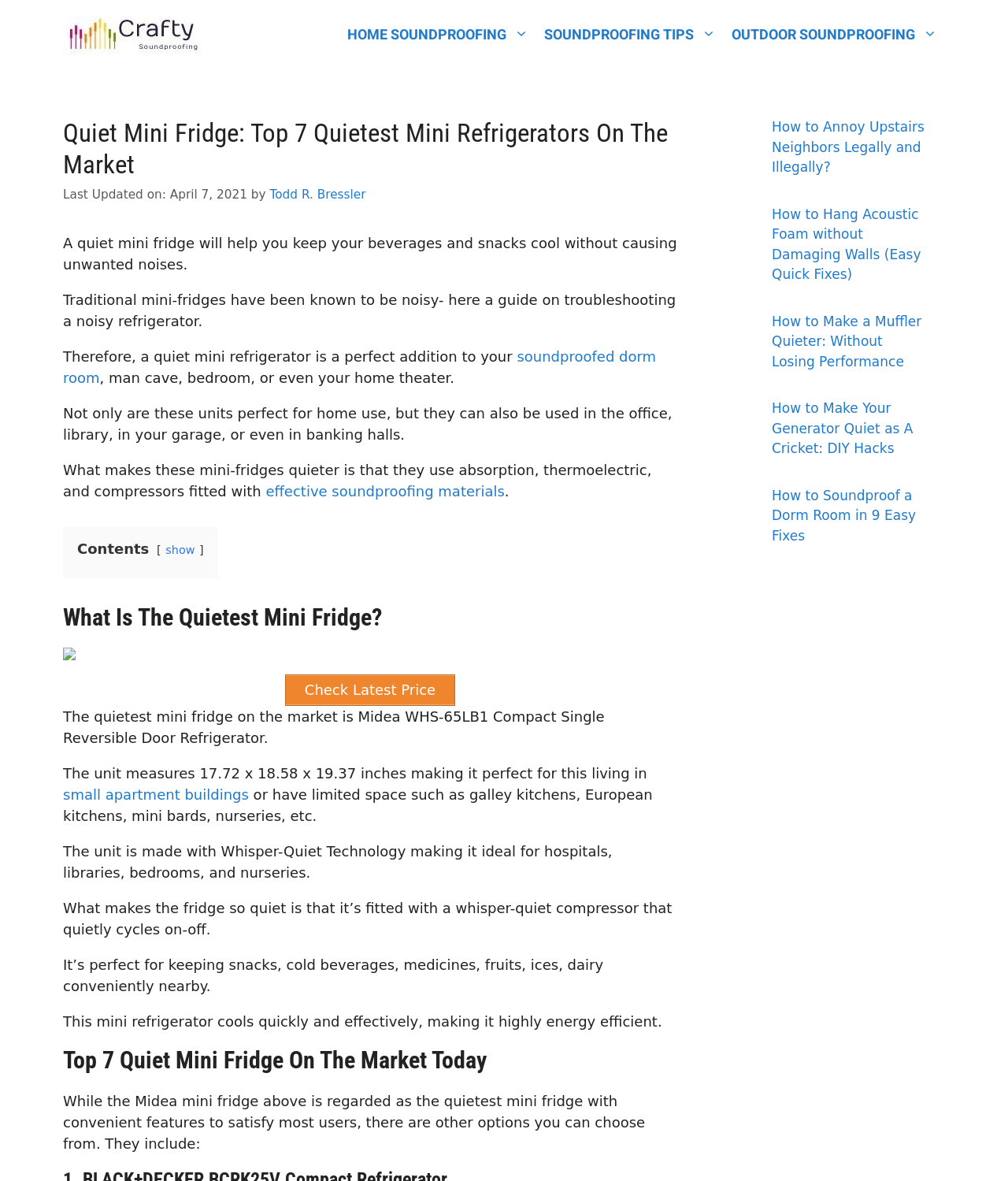Can you find the bounding box coordinates for the element that needs to be clicked to execute this instruction: "View the 'Crafty Soundproofing' image"? The coordinates should be given as four float numbers between 0 and 1, i.e., [left, top, right, bottom].

[0.062, 0.013, 0.199, 0.046]